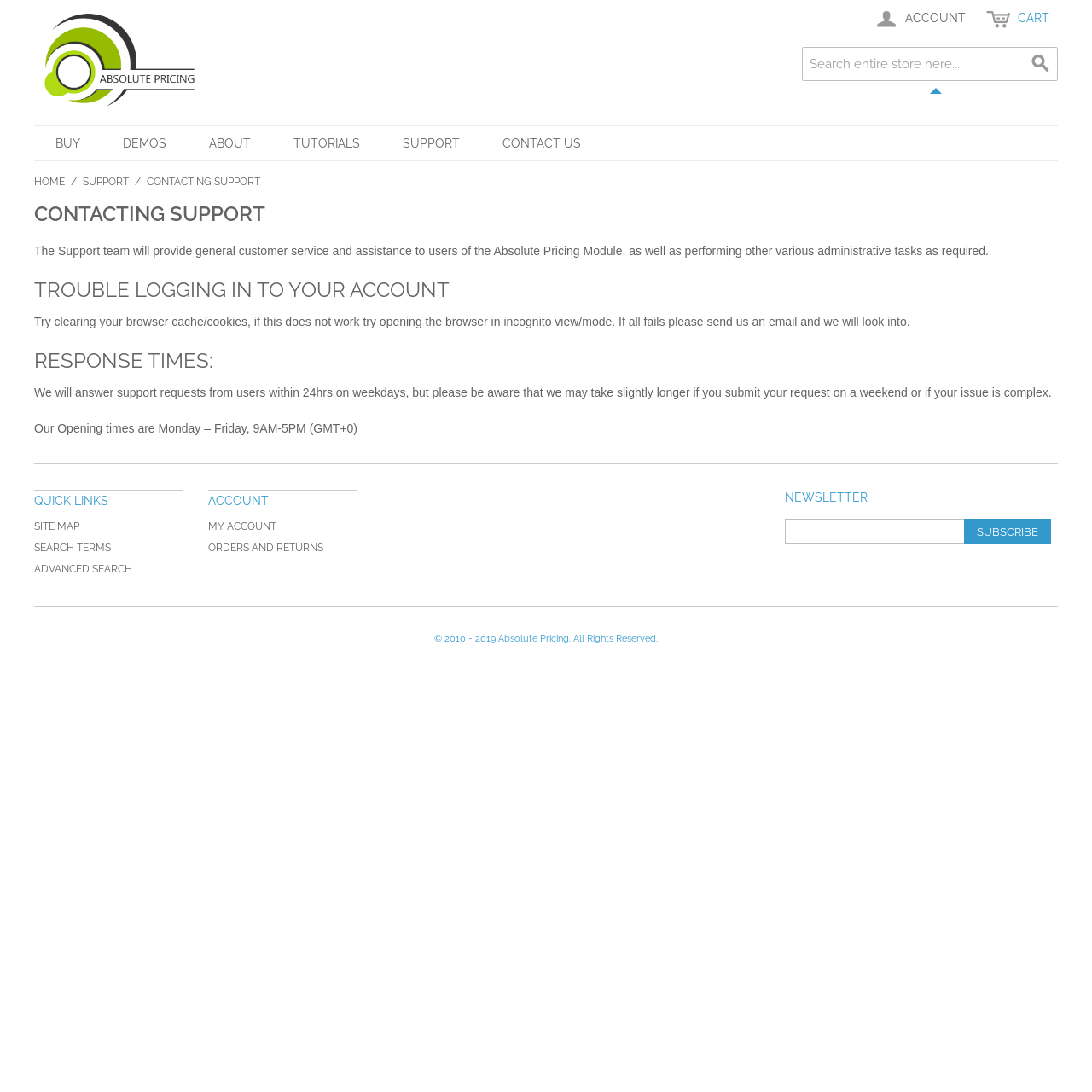Examine the screenshot and answer the question in as much detail as possible: How to troubleshoot login issues?

According to the webpage, if users are having trouble logging in to their account, they should try clearing their browser cache/cookies, and if that doesn't work, try opening the browser in incognito view/mode.